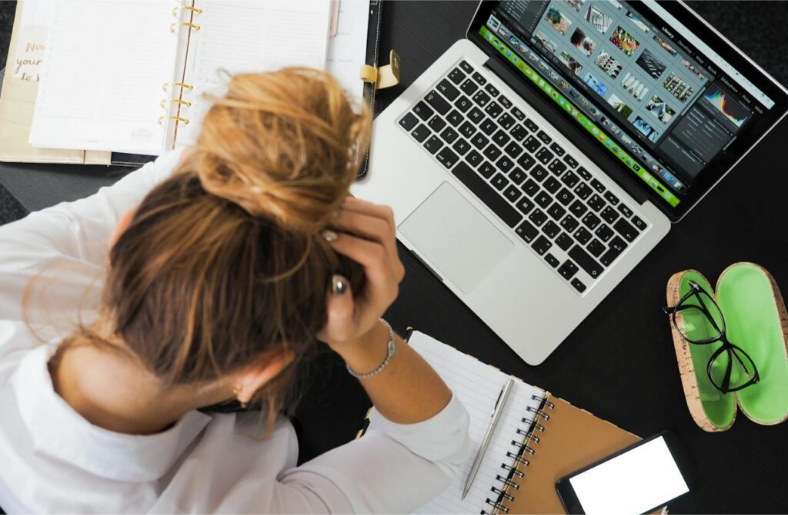Give a detailed account of what is happening in the image.

In this image, a woman is seated at a desk, appearing to be in a moment of stress or contemplation as she holds her head in her hands. Her hair is styled in a casual bun, and she is wearing a light-colored, buttoned shirt with rolled-up sleeves. Around her are various items that convey a busy, perhaps overwhelming workspace. 

To her left, an open planner sits with visible sections, suggesting organization efforts amidst chaotic thoughts. In front of her, a silver laptop displays what seems to be a design or editing interface, perhaps showing a mix of images or documents. To the right, there is a neatly arranged green tray holding a pair of eyeglasses, hinting at her focus on detail and visual work. Additionally, a notepad and a smartphone lie on the desk, further emphasizing her multitasking environment. The overall scene captures the essence of modern productivity struggles, blending elements of creativity and anxiety intertwined with daily tasks.